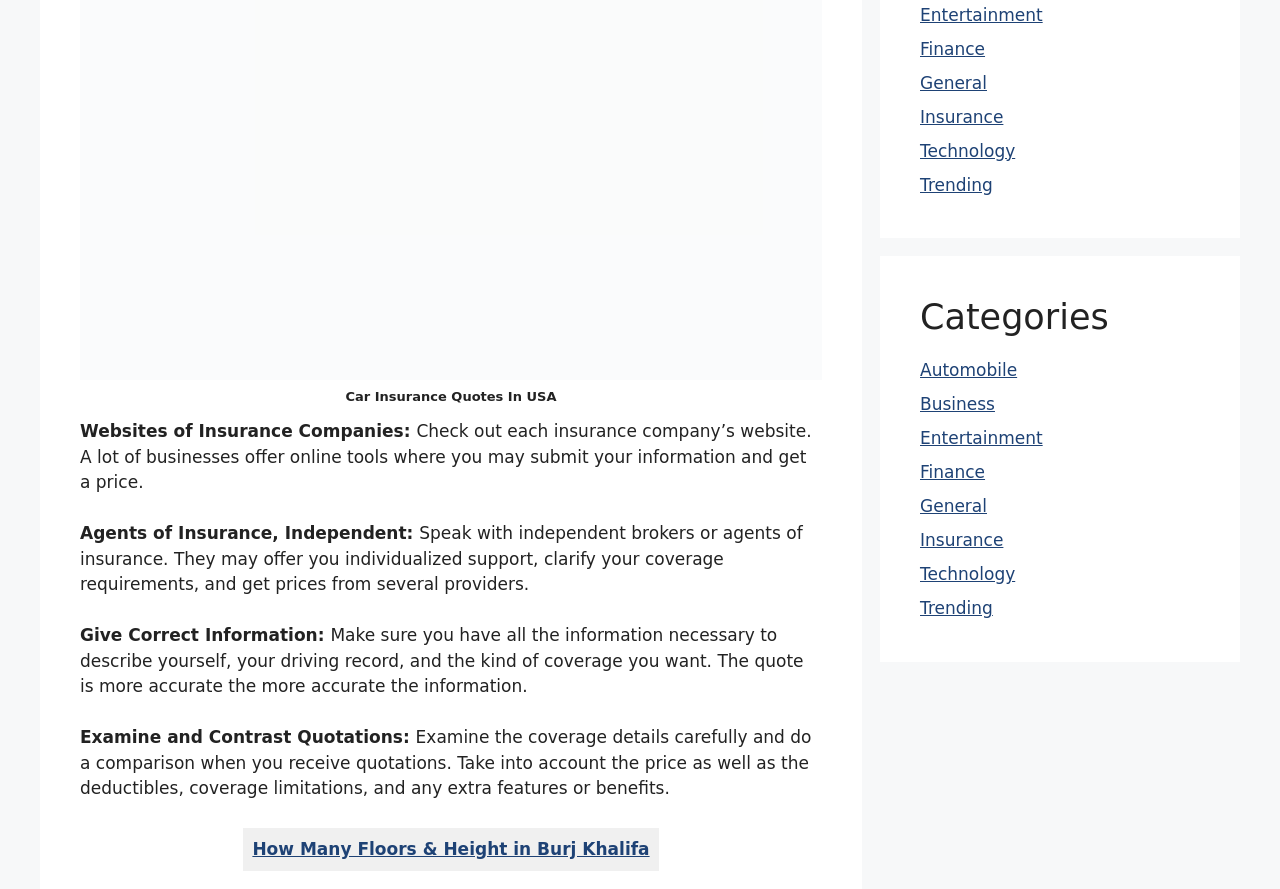Please find and report the bounding box coordinates of the element to click in order to perform the following action: "Click on How Many Floors & Height in Burj Khalifa". The coordinates should be expressed as four float numbers between 0 and 1, in the format [left, top, right, bottom].

[0.197, 0.944, 0.507, 0.966]